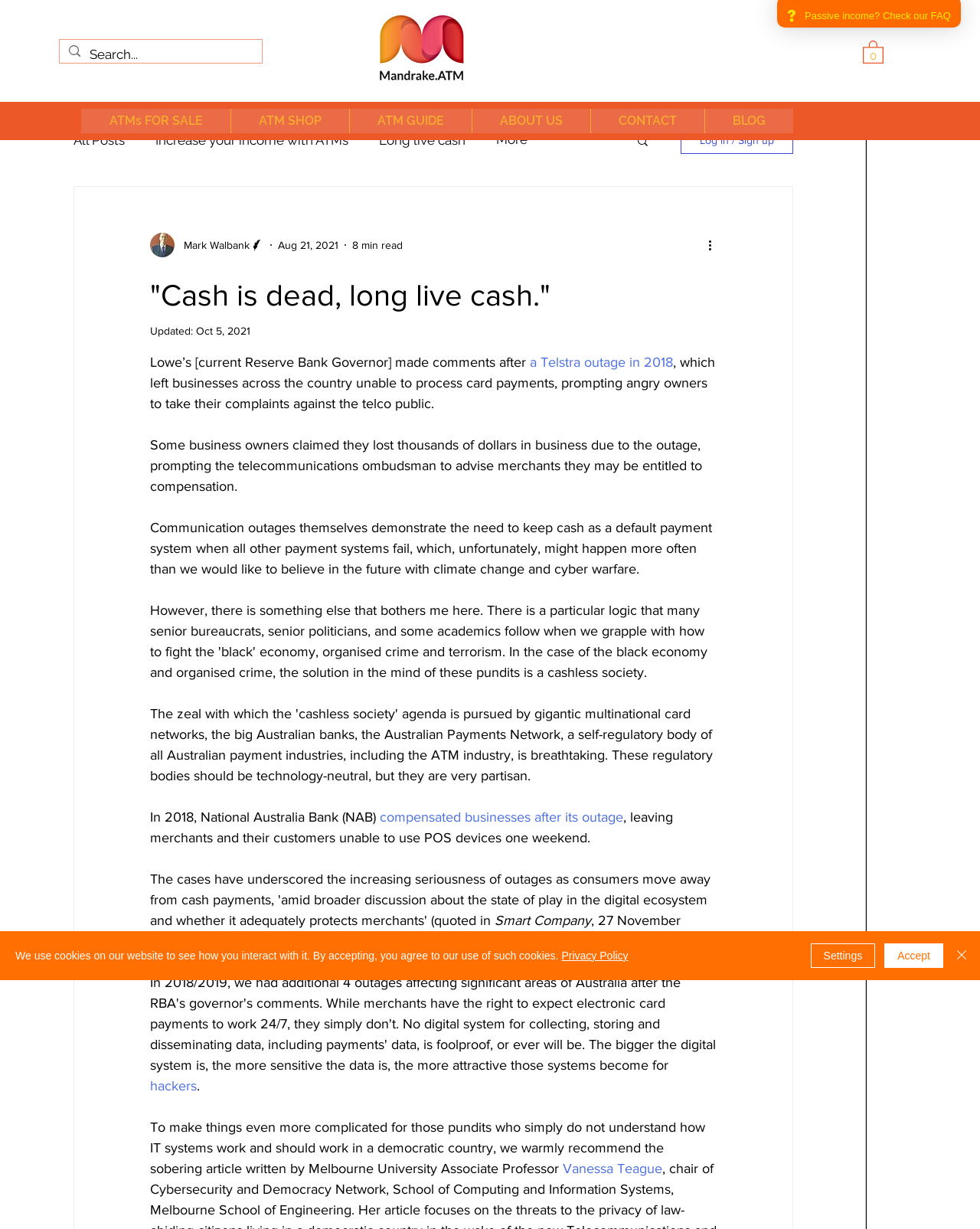Respond to the following query with just one word or a short phrase: 
What is the date of the article?

Aug 21, 2021